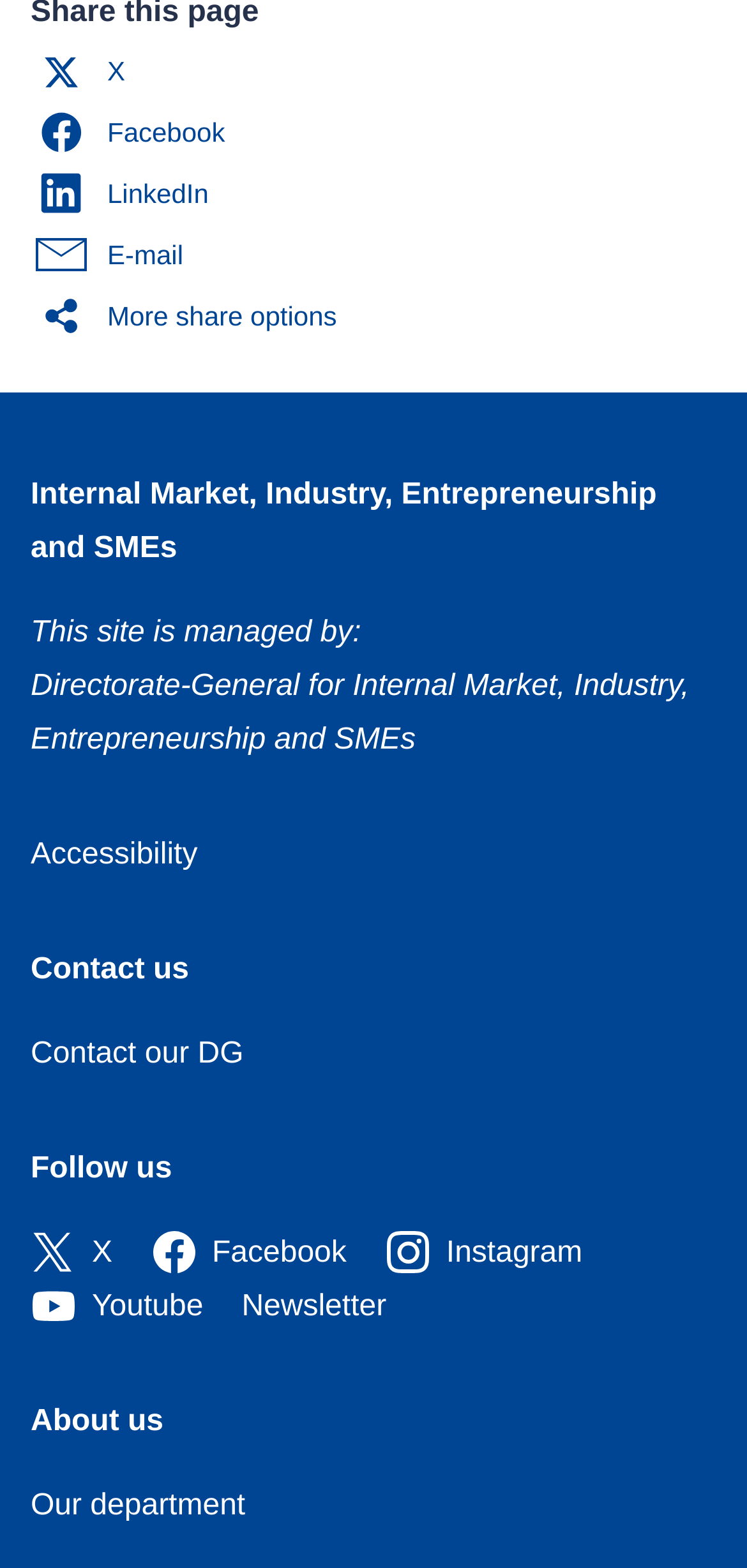Determine the coordinates of the bounding box for the clickable area needed to execute this instruction: "Learn more about our department".

[0.041, 0.95, 0.328, 0.97]